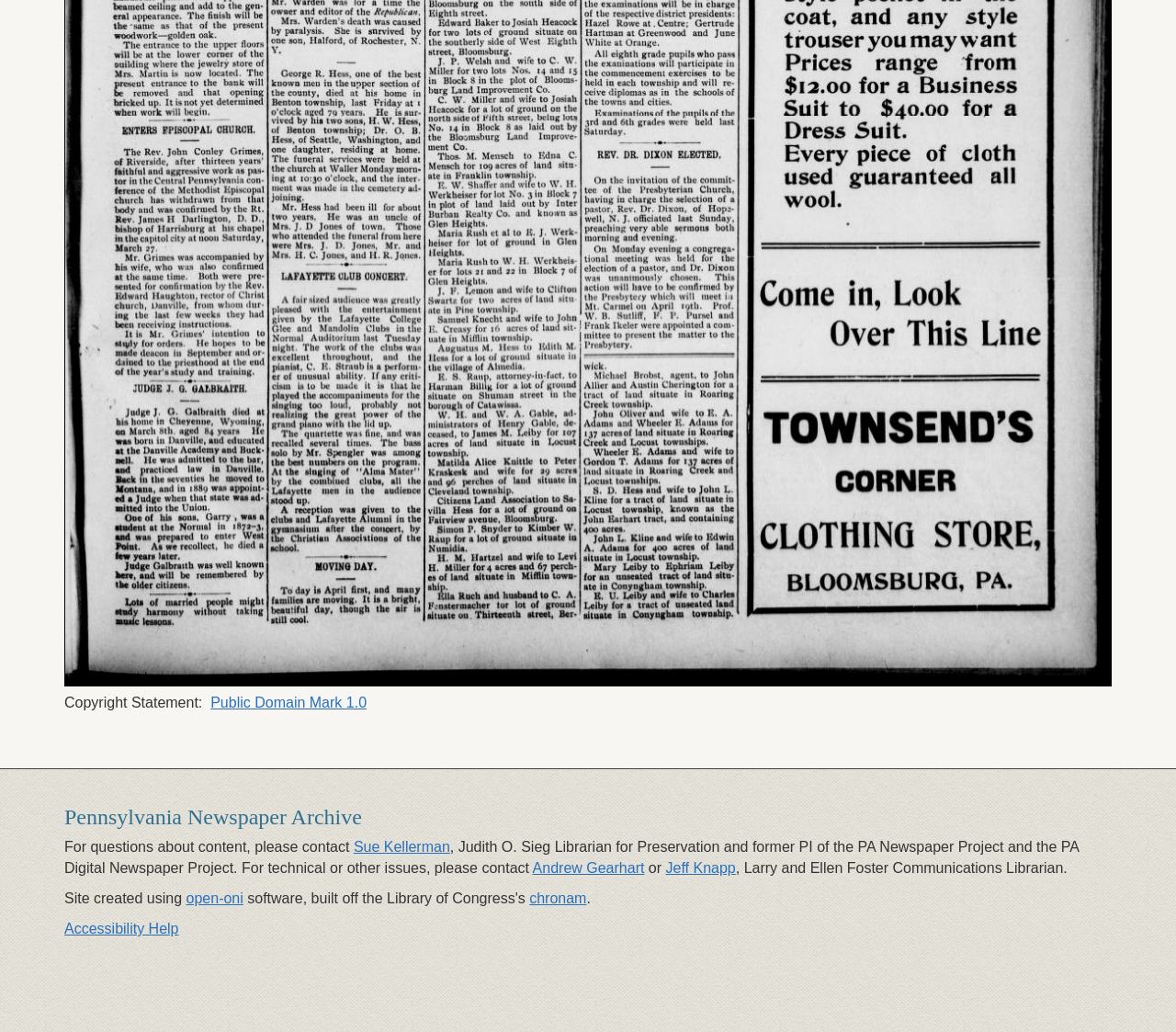Identify the bounding box of the UI component described as: "Jeff Knapp".

[0.566, 0.834, 0.626, 0.849]